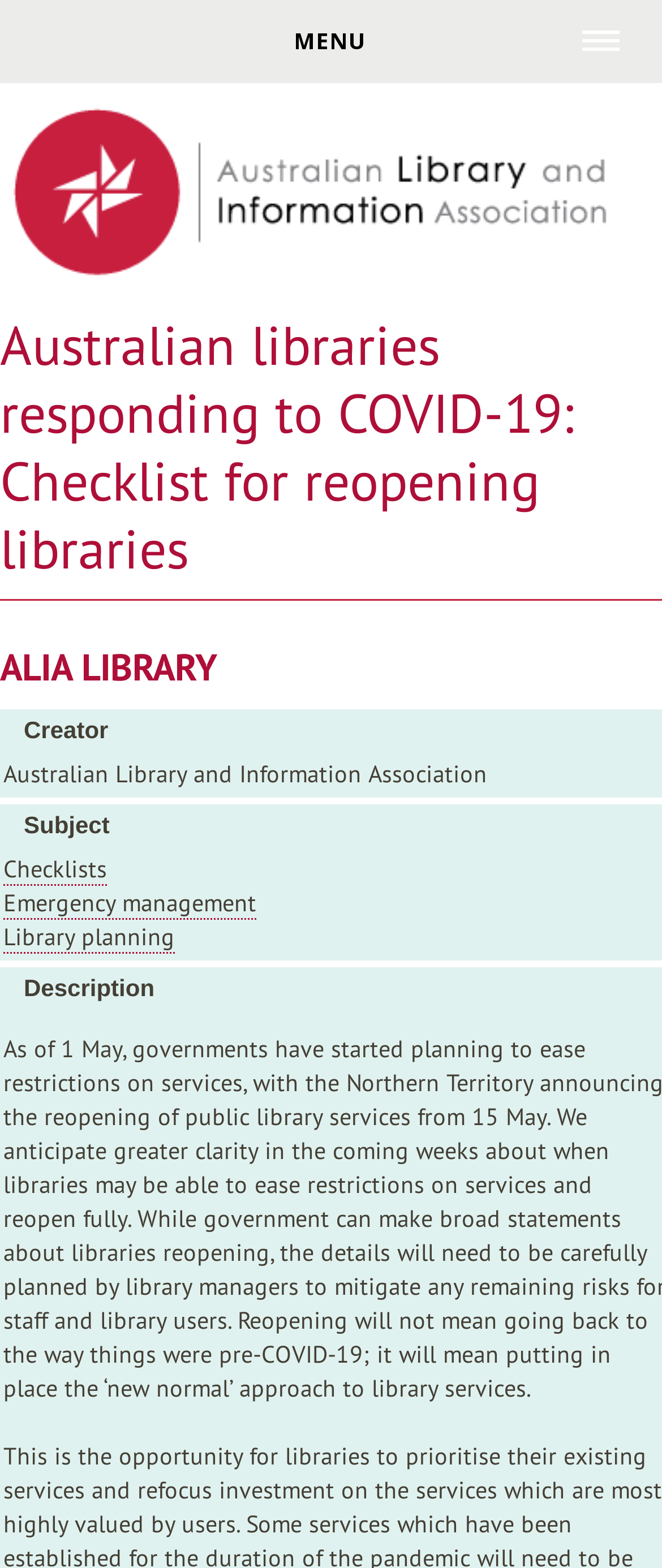What is the topic of the checklist?
Refer to the image and offer an in-depth and detailed answer to the question.

I inferred the answer by analyzing the title of the webpage 'Australian libraries responding to COVID-19: Checklist for reopening libraries'. The title suggests that the checklist is related to COVID-19.